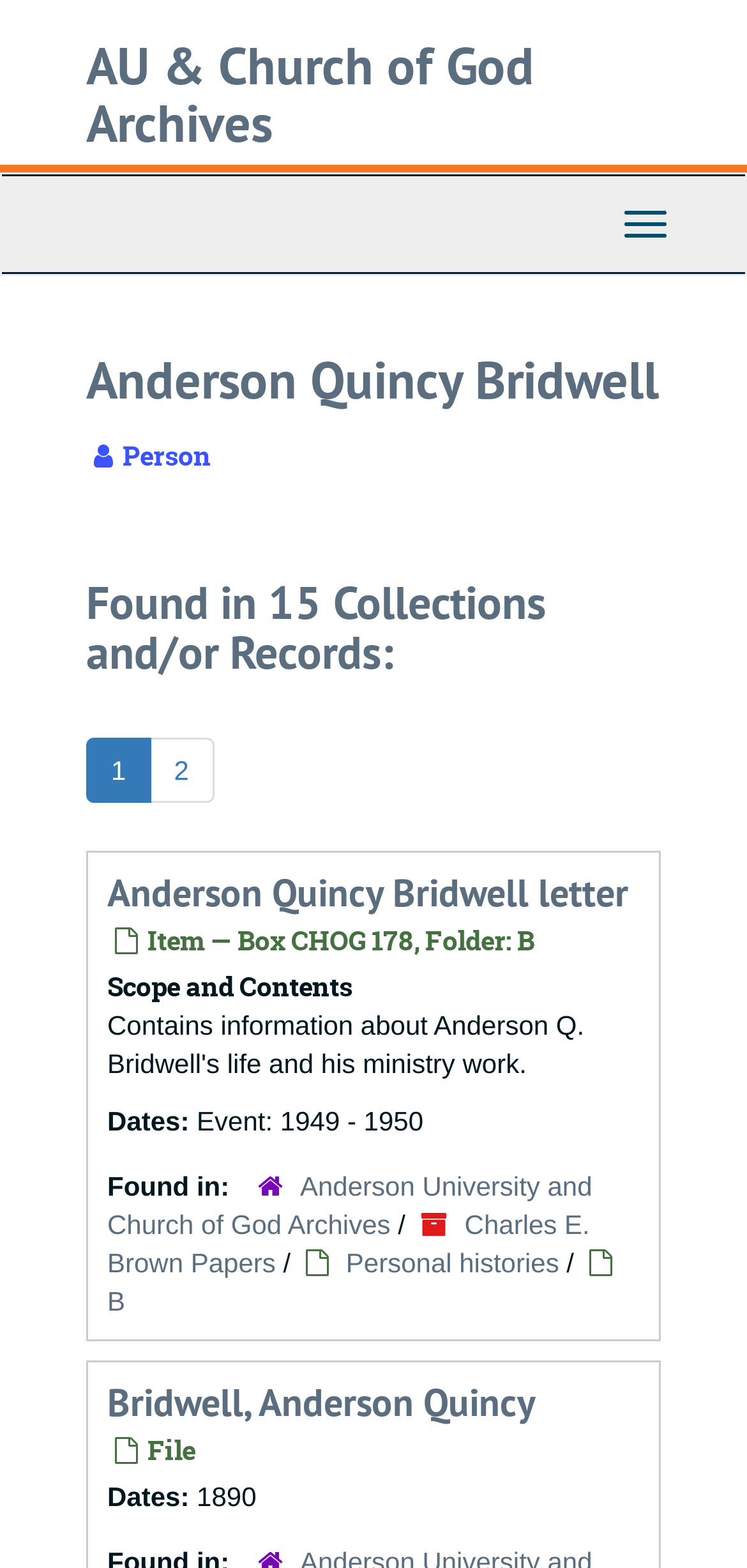Please specify the bounding box coordinates of the area that should be clicked to accomplish the following instruction: "Click the Toggle Navigation button". The coordinates should consist of four float numbers between 0 and 1, i.e., [left, top, right, bottom].

[0.808, 0.122, 0.921, 0.164]